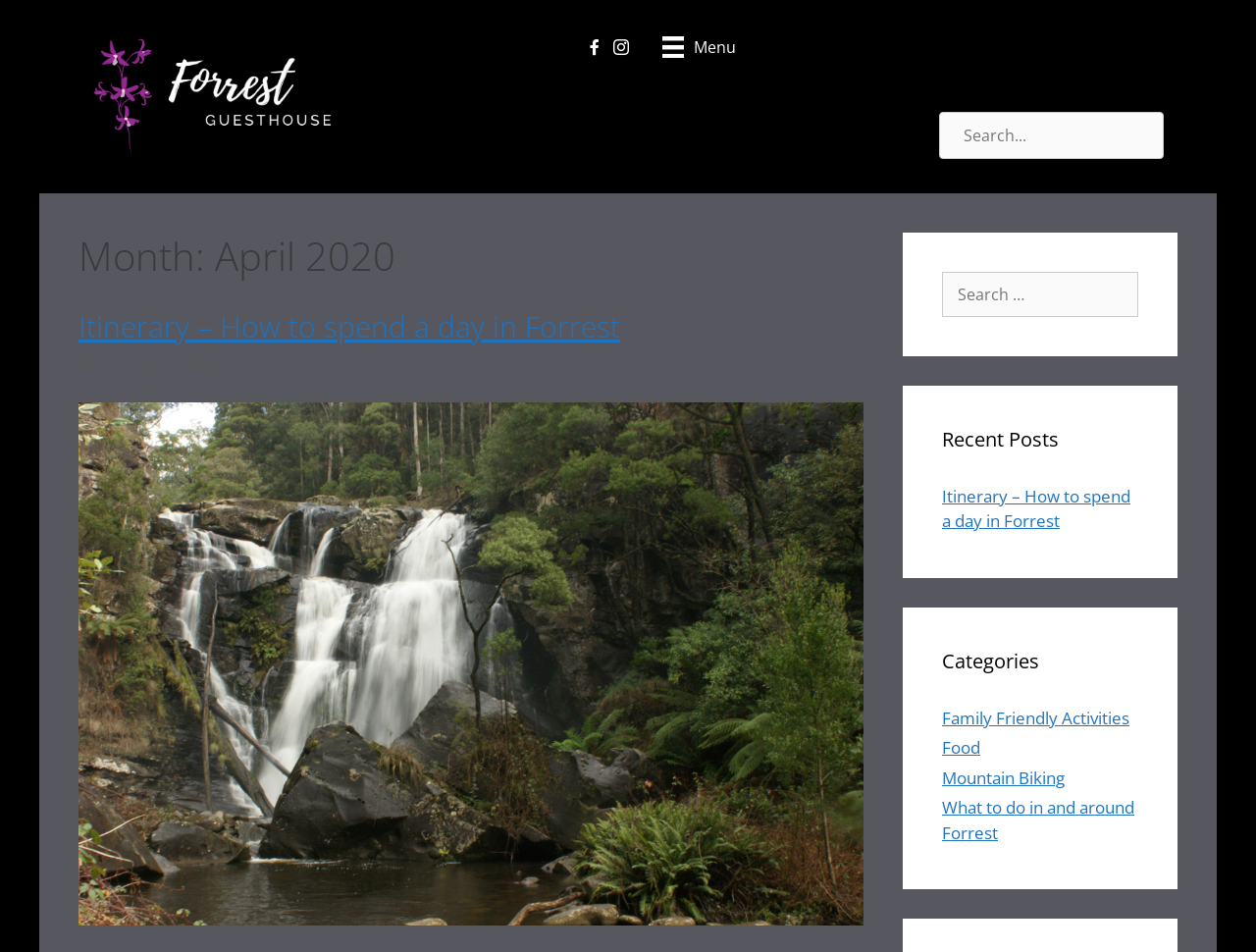Identify the bounding box of the HTML element described as: "Mountain Biking".

[0.75, 0.805, 0.848, 0.829]